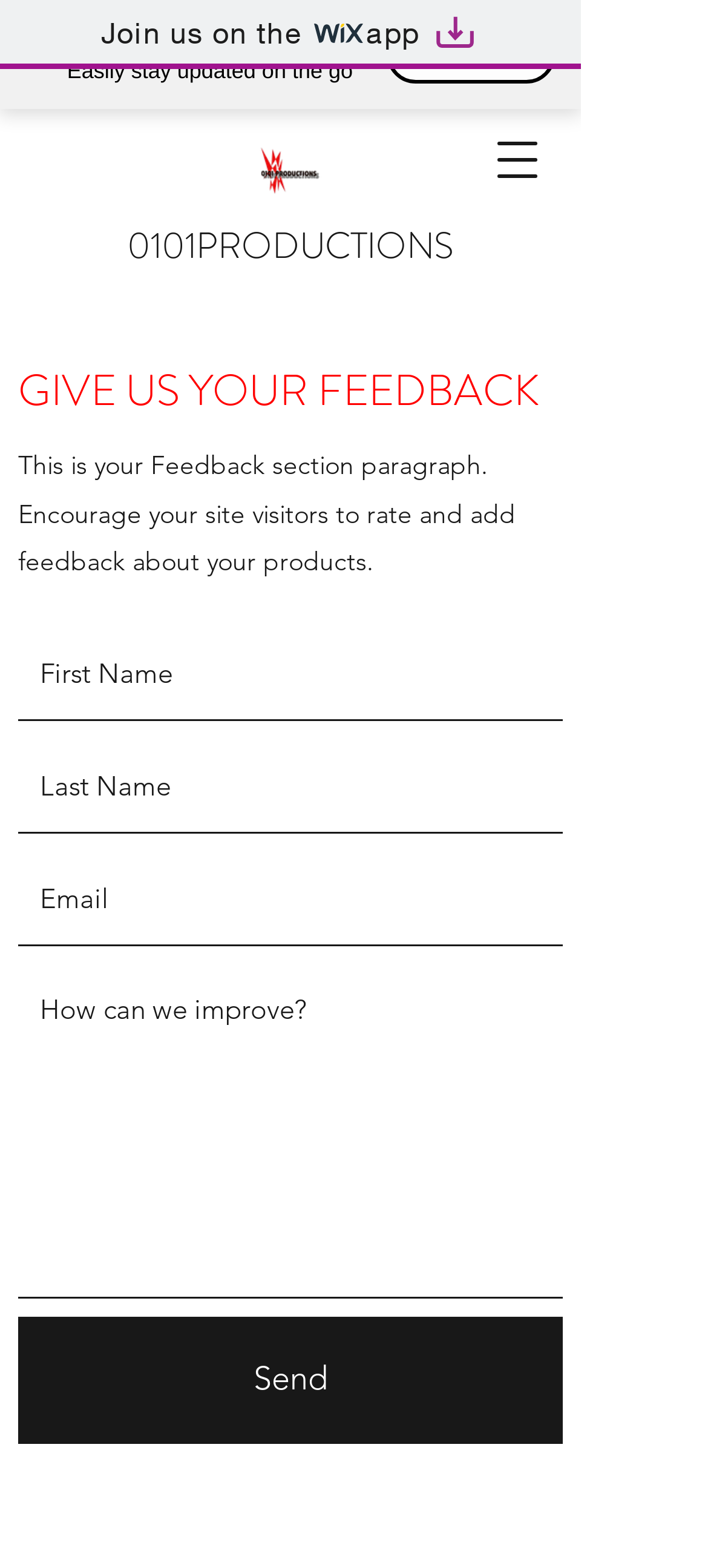Find and provide the bounding box coordinates for the UI element described with: "aria-label="Email" name="email" placeholder="Email"".

[0.026, 0.543, 0.795, 0.604]